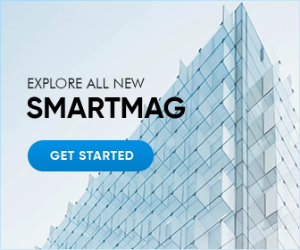Provide a thorough description of the image.

The image features a sleek and modern glass façade of a building, showcasing an architectural design that emphasizes transparency and light. Overlaid on this visually striking background is a promotional message highlighting "EXPLORE ALL NEW SMARTMAG," encouraging viewers to discover innovative features. The call-to-action button, "GET STARTED," is prominently displayed in a vibrant blue, inviting engagement and interaction with the new offerings. This visual representation reflects a contemporary aesthetic, resonating with current trends in design and technology.